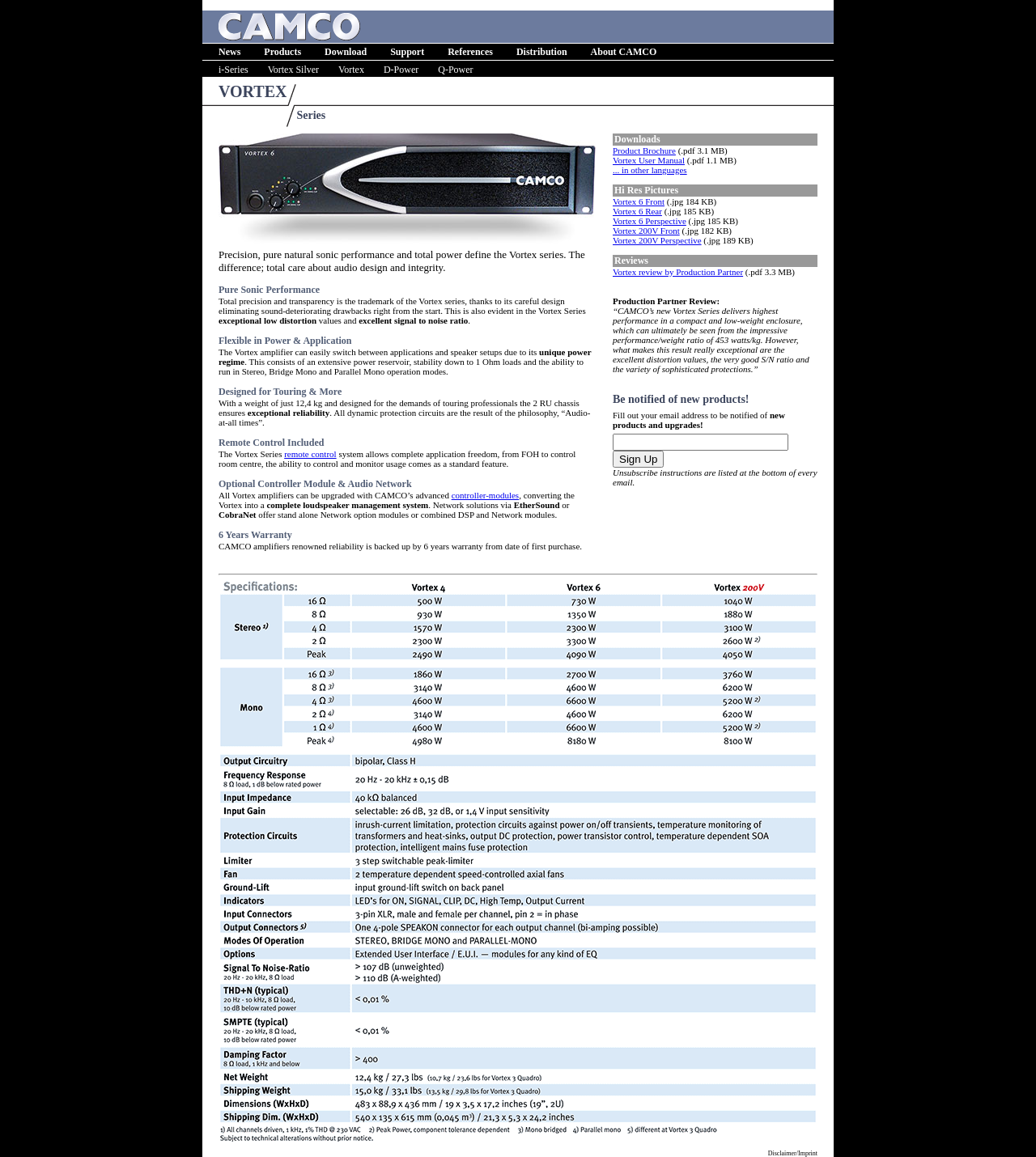Highlight the bounding box coordinates of the region I should click on to meet the following instruction: "Click on Vortex Series".

[0.195, 0.066, 0.805, 0.115]